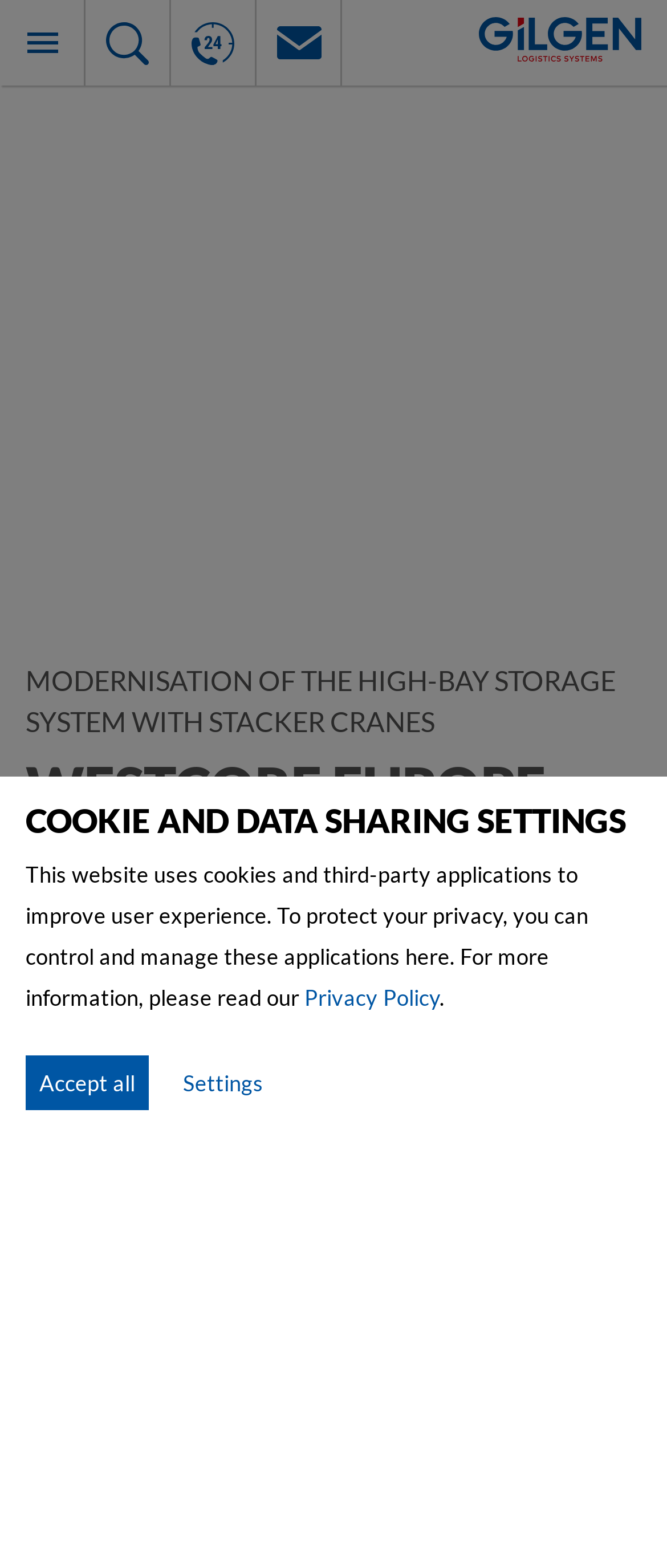Specify the bounding box coordinates of the element's region that should be clicked to achieve the following instruction: "Select the first tab". The bounding box coordinates consist of four float numbers between 0 and 1, in the format [left, top, right, bottom].

[0.058, 0.369, 0.942, 0.382]